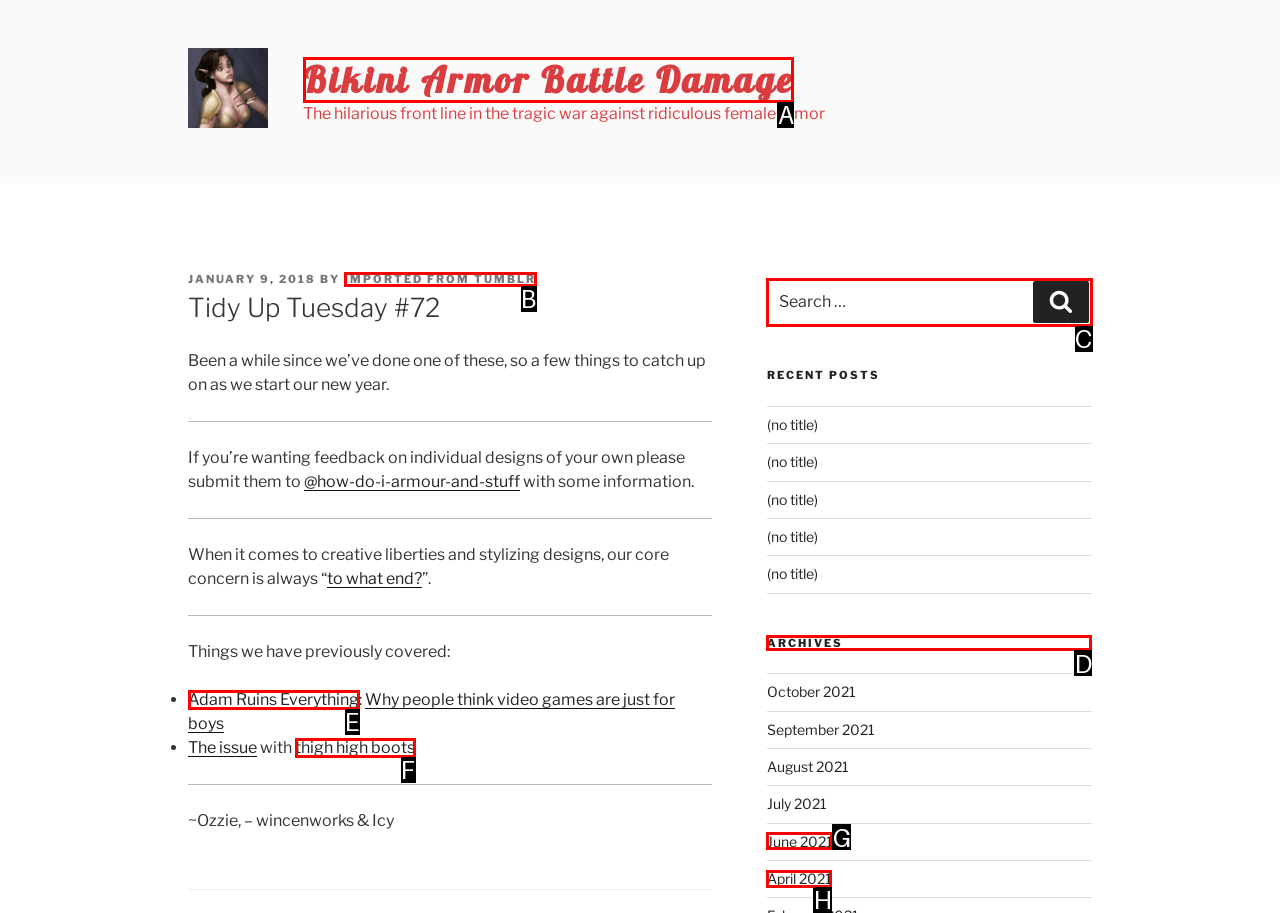Choose the letter of the element that should be clicked to complete the task: View the archives
Answer with the letter from the possible choices.

D